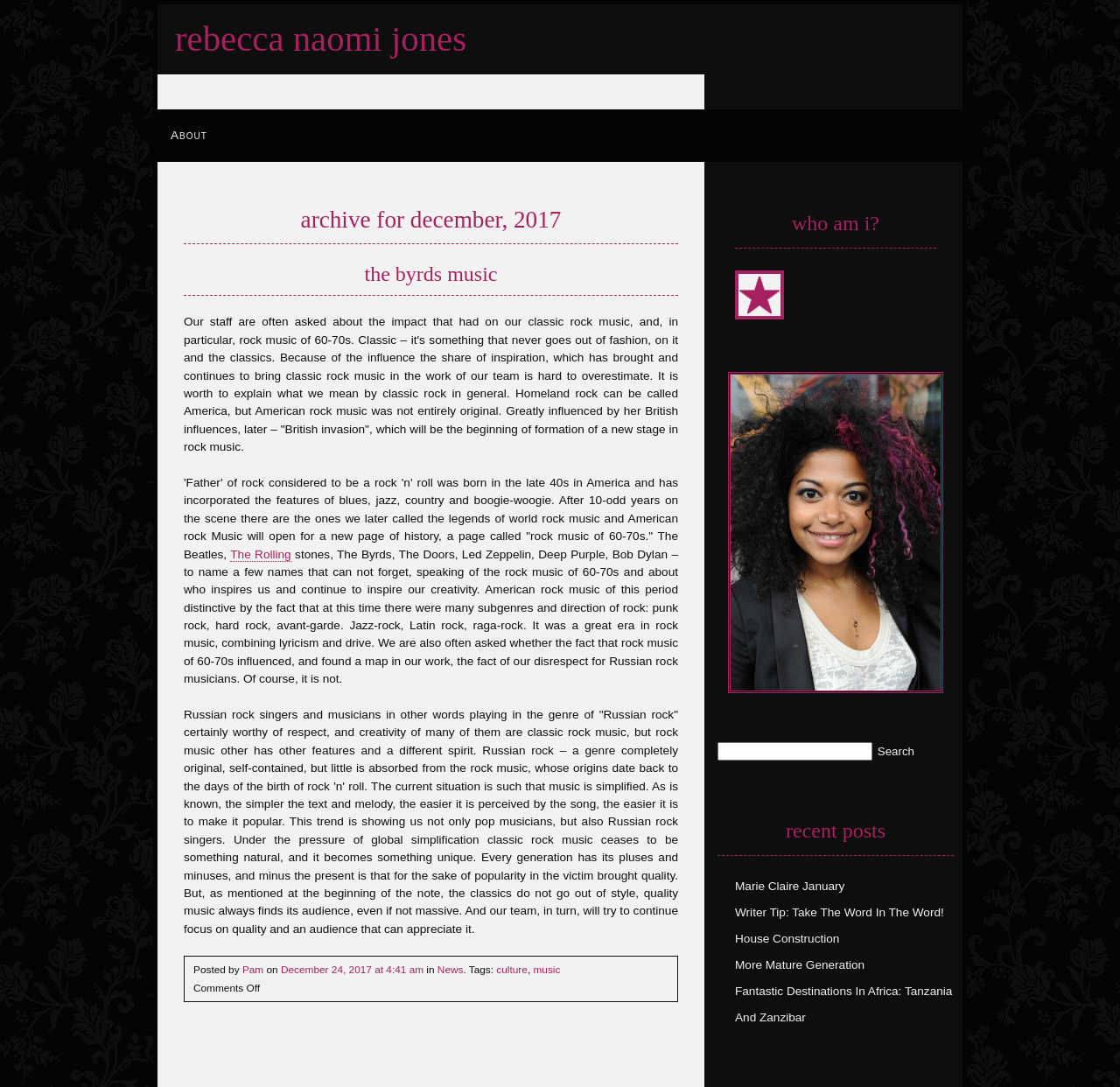Respond to the question below with a concise word or phrase:
What is the category of the article?

News